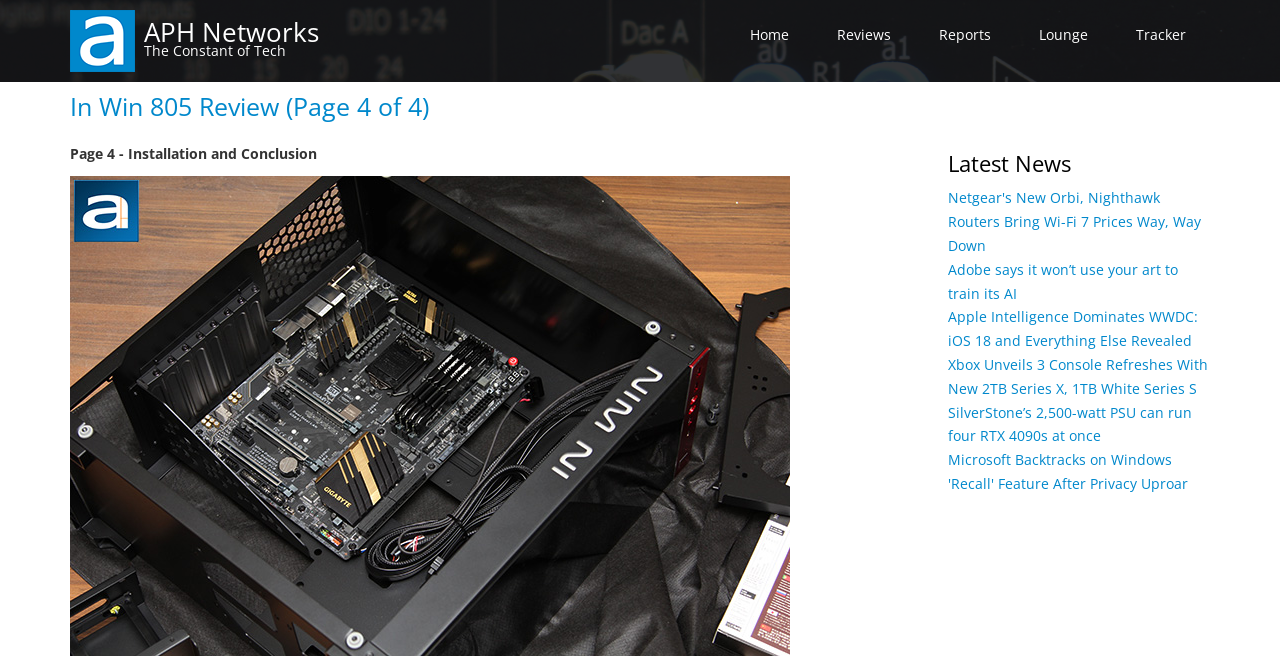Please provide a detailed answer to the question below by examining the image:
How many navigation links are there?

I counted the number of link elements within the navigation element with the description 'Main navigation', which are 'Home', 'Reviews', 'Reports', 'Lounge', and 'Tracker'.